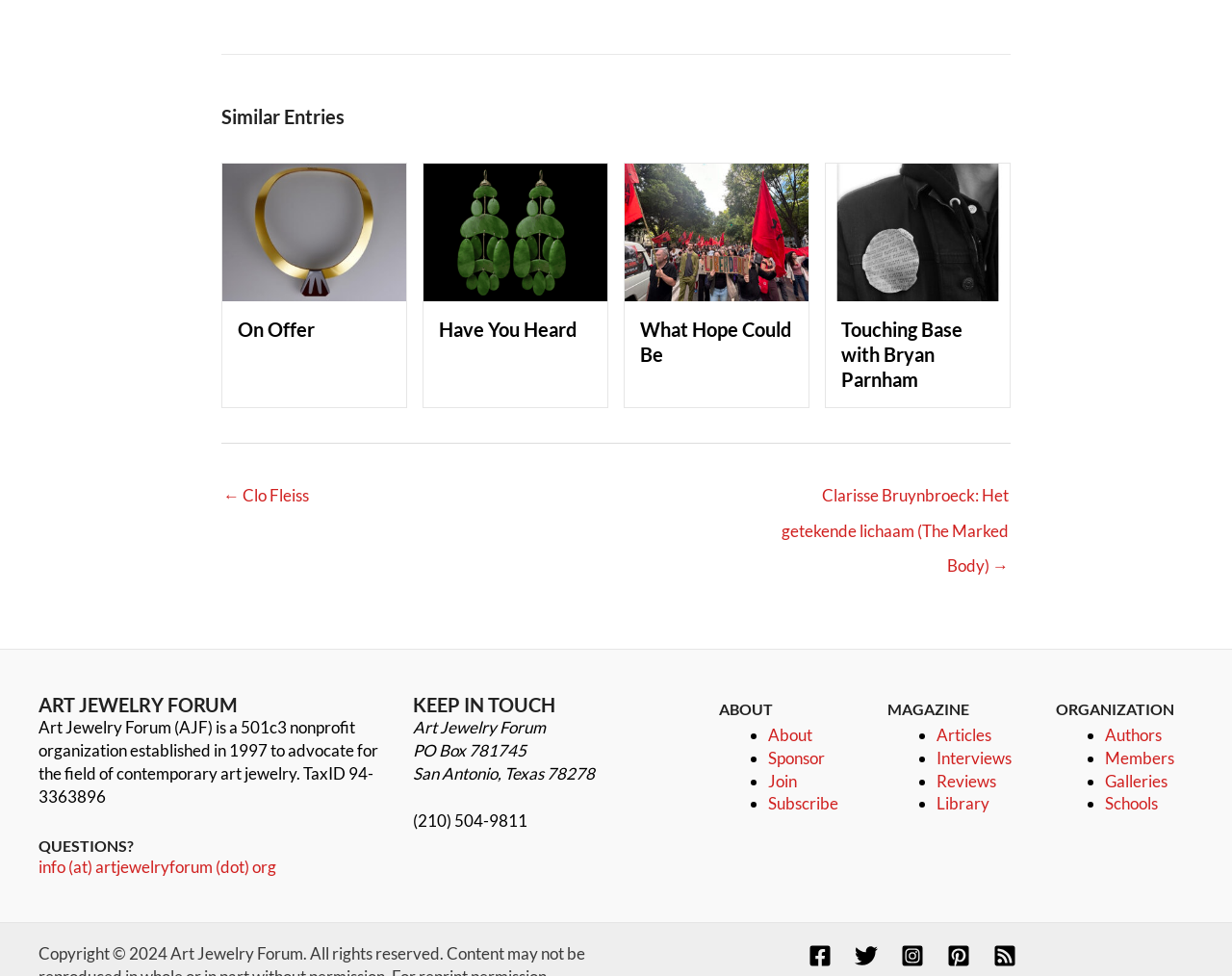Respond to the following query with just one word or a short phrase: 
What is the name of the organization?

Art Jewelry Forum